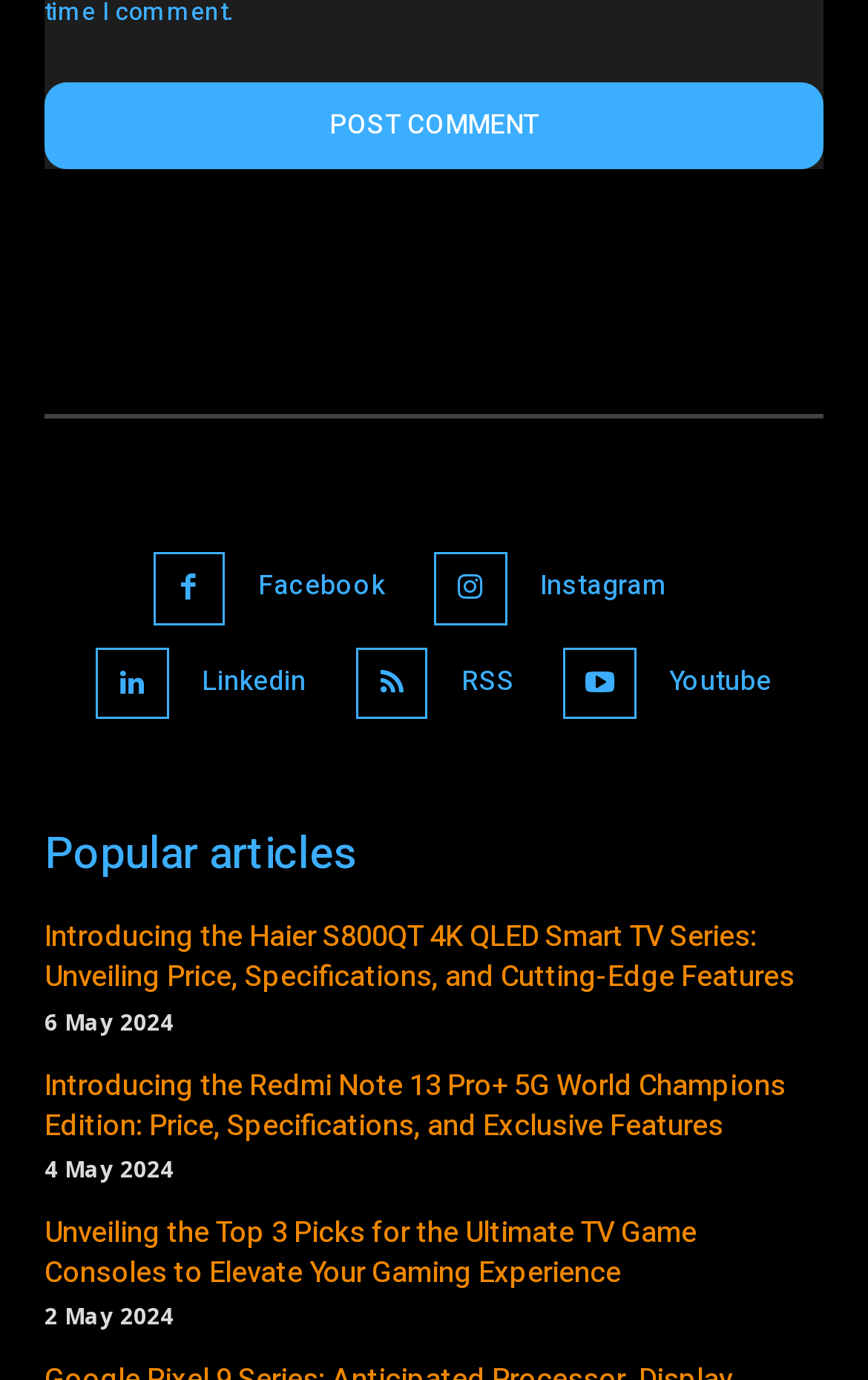Pinpoint the bounding box coordinates of the clickable area needed to execute the instruction: "Read the article about Haier S800QT 4K QLED Smart TV Series". The coordinates should be specified as four float numbers between 0 and 1, i.e., [left, top, right, bottom].

[0.051, 0.663, 0.915, 0.723]